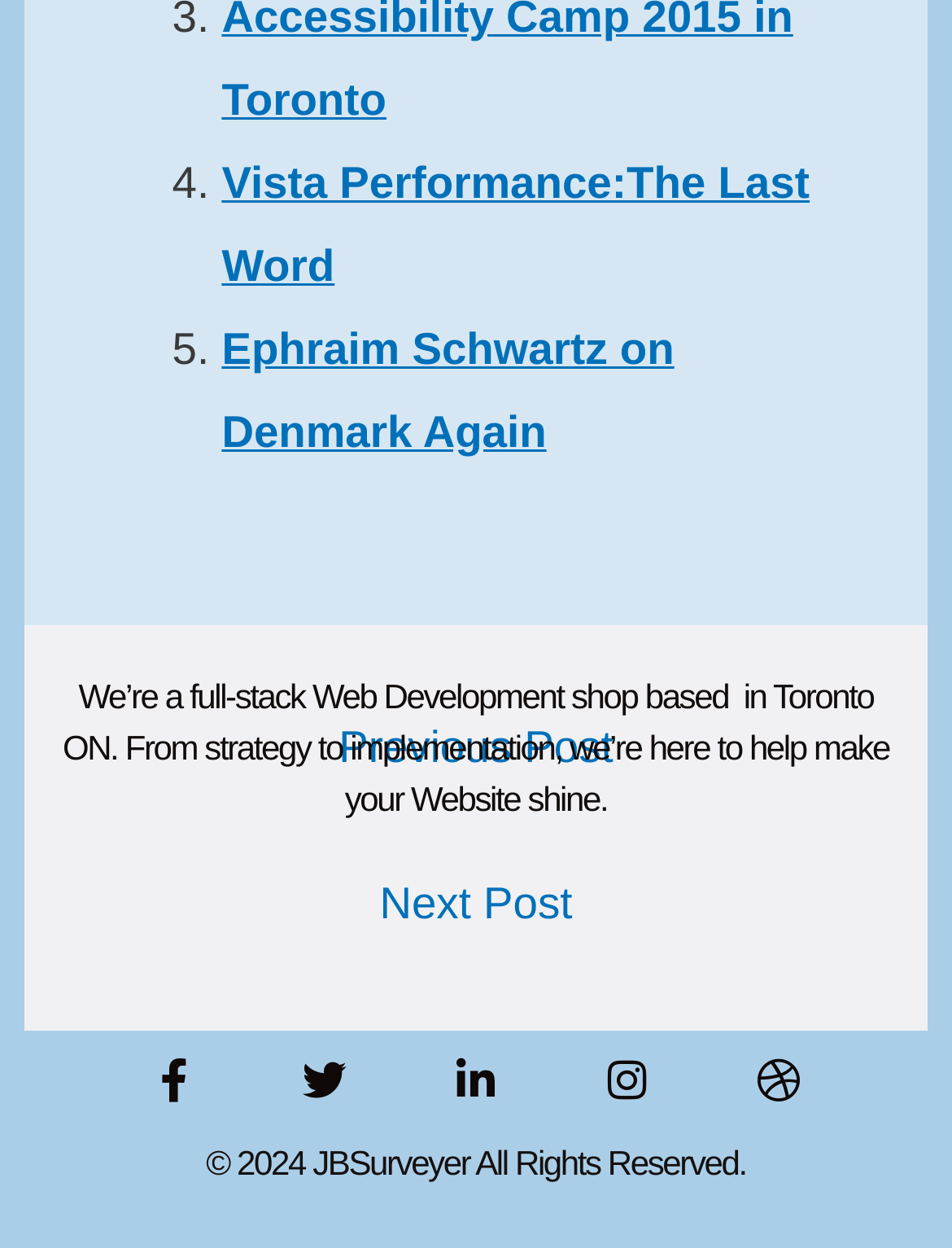Please provide a short answer using a single word or phrase for the question:
What is the purpose of the navigation section?

Post navigation